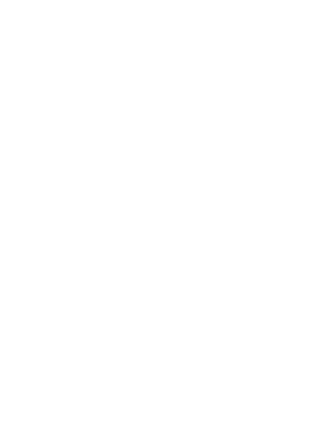What is the focus of custom home designs?
Please ensure your answer to the question is detailed and covers all necessary aspects.

The caption highlights that custom home designs allow homeowners to craft spaces that reflect their individuality and preferences, indicating that the focus of custom home designs is on personalization and tailoring to individual tastes.